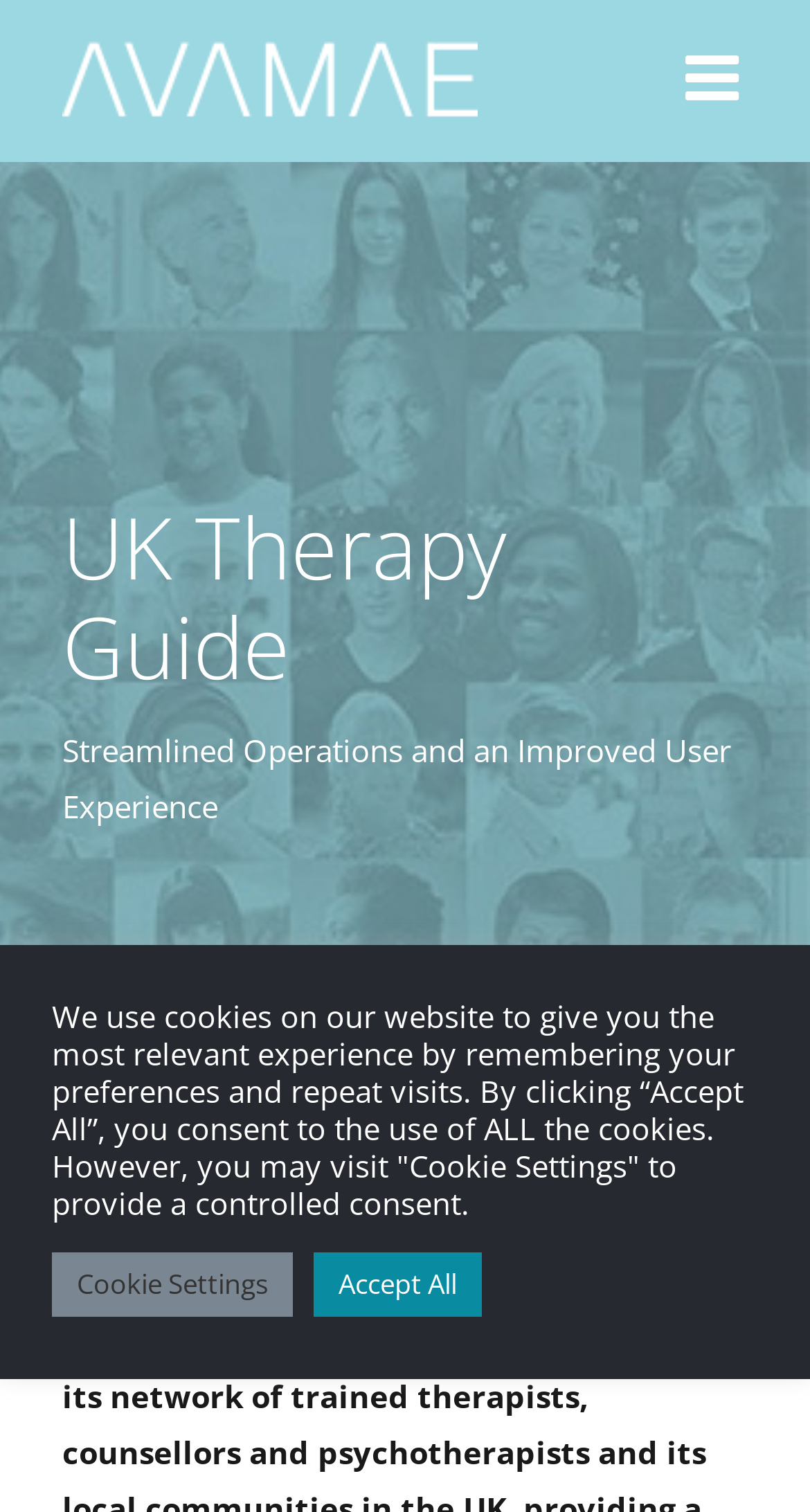Describe all the visual and textual components of the webpage comprehensively.

The webpage is titled "UK Therapy Guide - AVAMAE" and features a prominent logo of AVAMAE at the top left corner. Below the logo, there is a heading that reads "UK Therapy Guide". 

To the right of the logo, there is a link to toggle the mobile menu, which is currently not expanded. 

Below the heading, there is a paragraph of text that summarizes the purpose of the UK Therapy Guide, stating that it "bridges the gap between its network of trained therapists, counsellors and psychotherapists and its local communities". 

At the bottom of the page, there is a notification about the use of cookies on the website. This notification is accompanied by two buttons: "Cookie Settings" and "Accept All", which allow users to manage their cookie preferences. The "Cookie Settings" button is located to the left of the "Accept All" button.